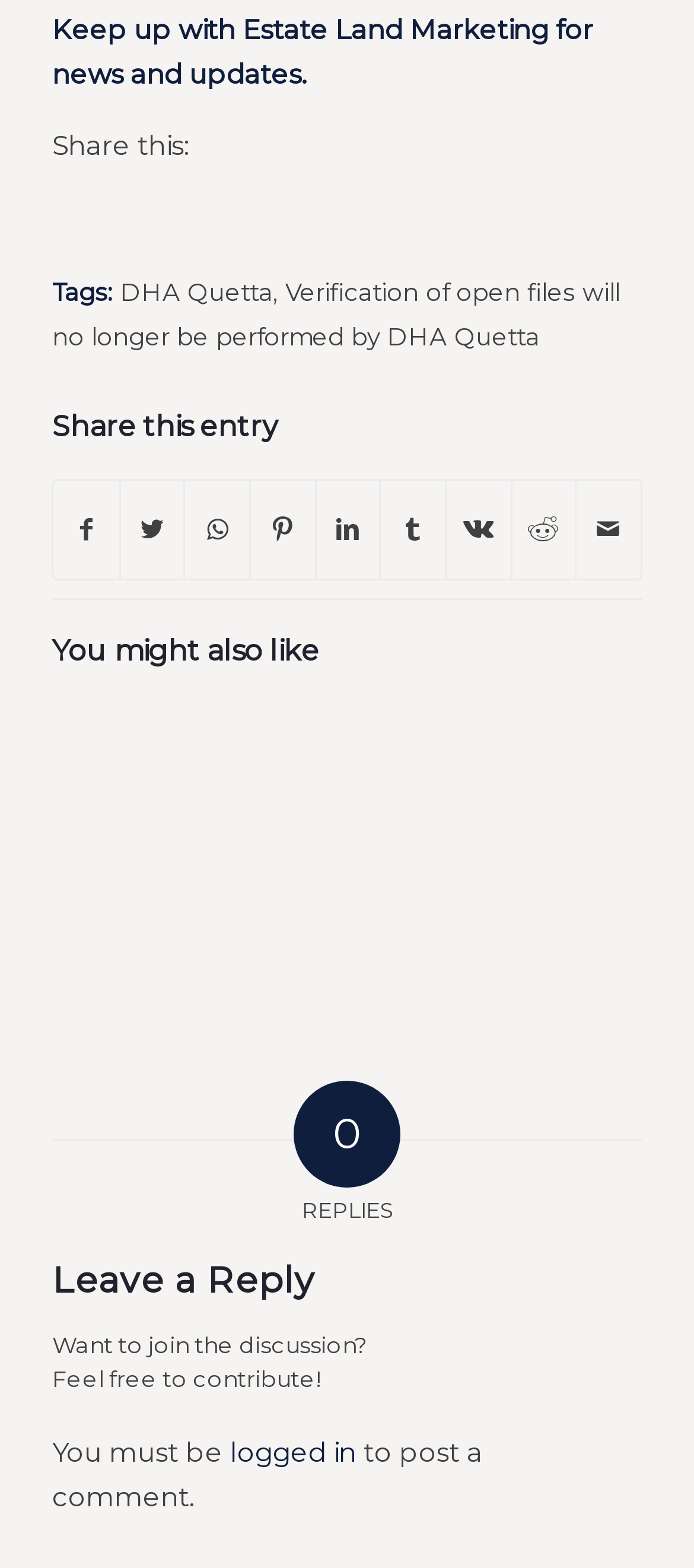Determine the bounding box coordinates for the UI element with the following description: "Estate Land Marketing". The coordinates should be four float numbers between 0 and 1, represented as [left, top, right, bottom].

[0.349, 0.008, 0.79, 0.029]